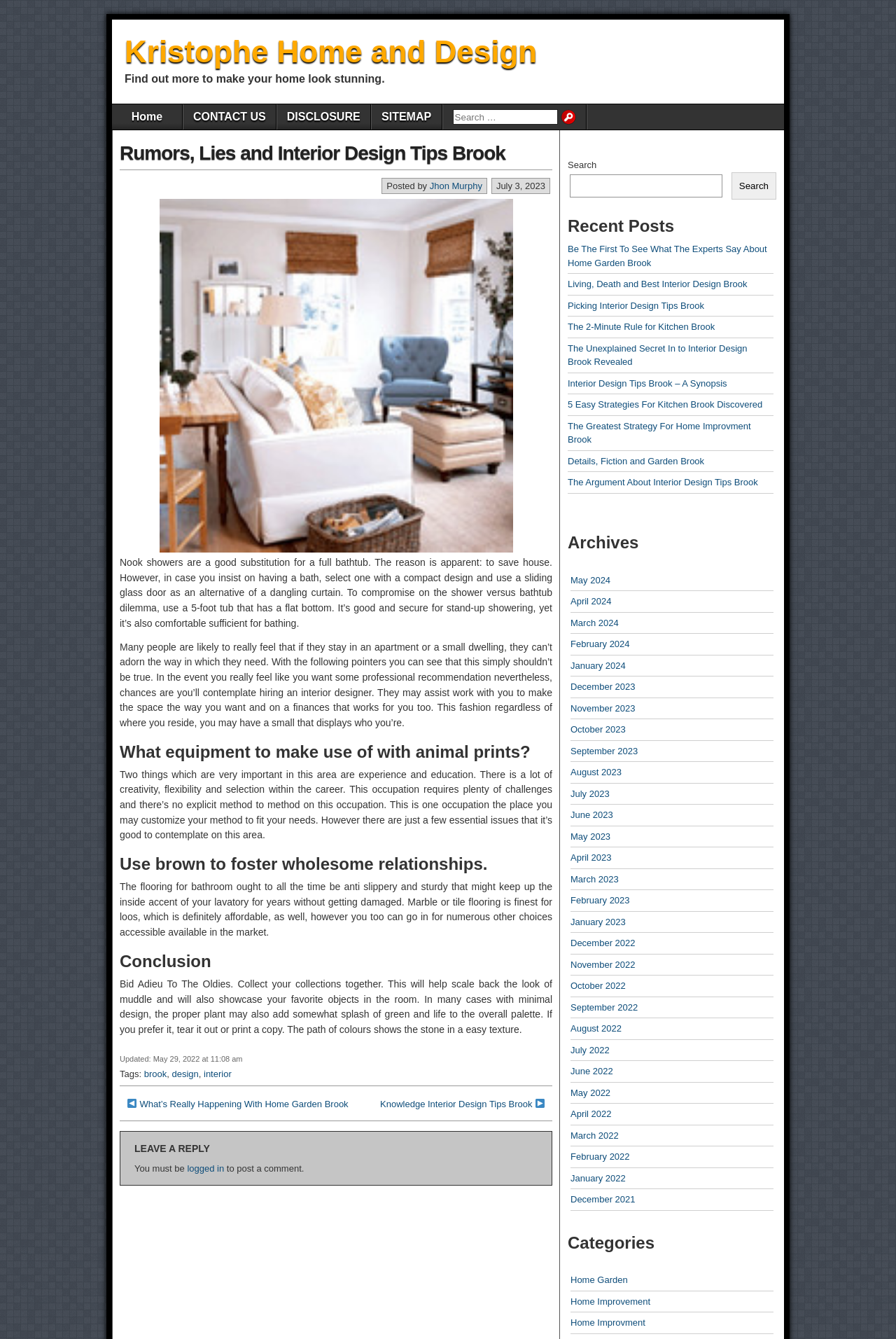Utilize the details in the image to thoroughly answer the following question: What is the date of the article?

The date of the article can be found in the text 'July 3, 2023' which is located below the title of the article.